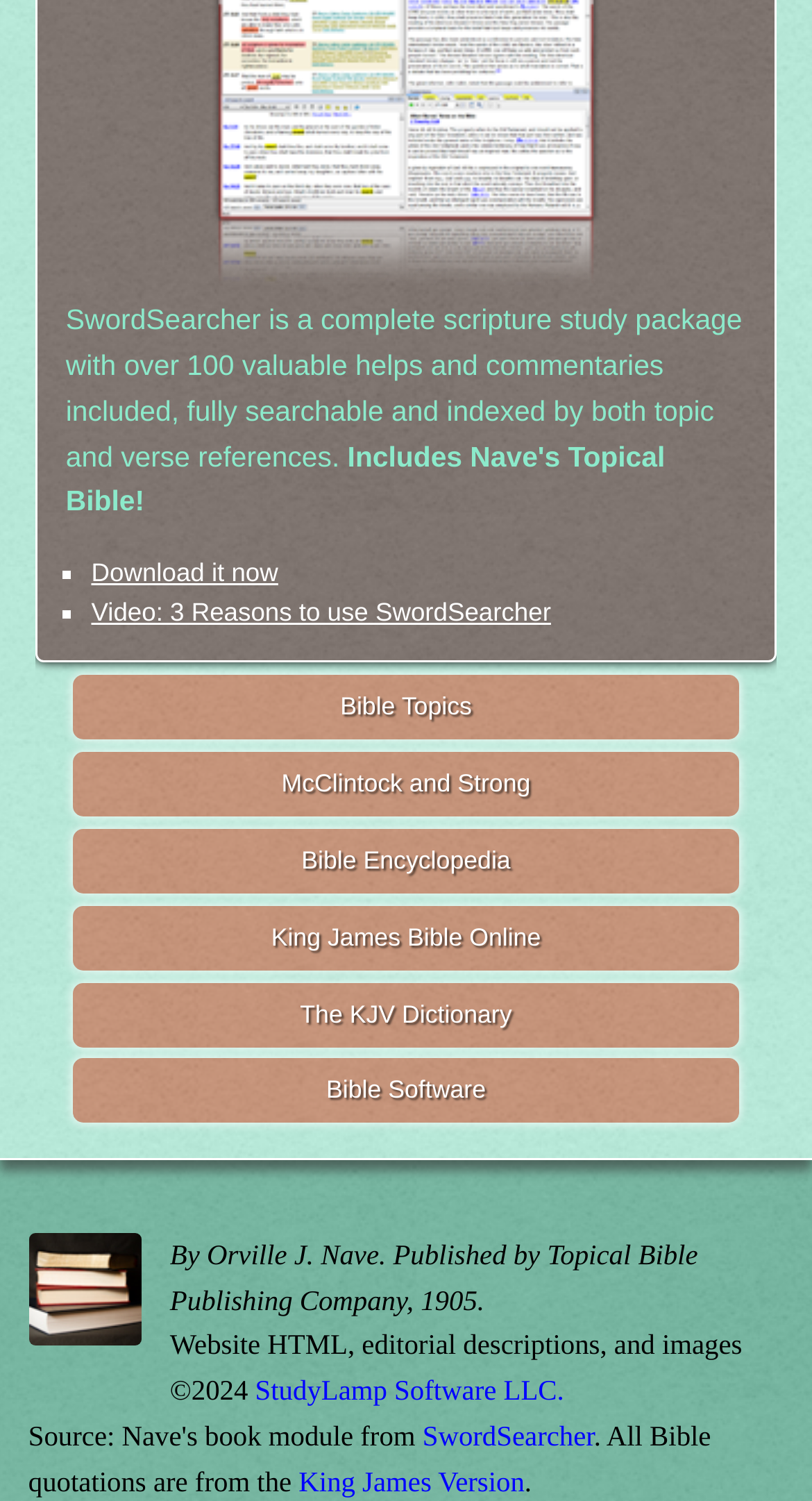Respond to the question below with a concise word or phrase:
How many links are there on the webpage?

9